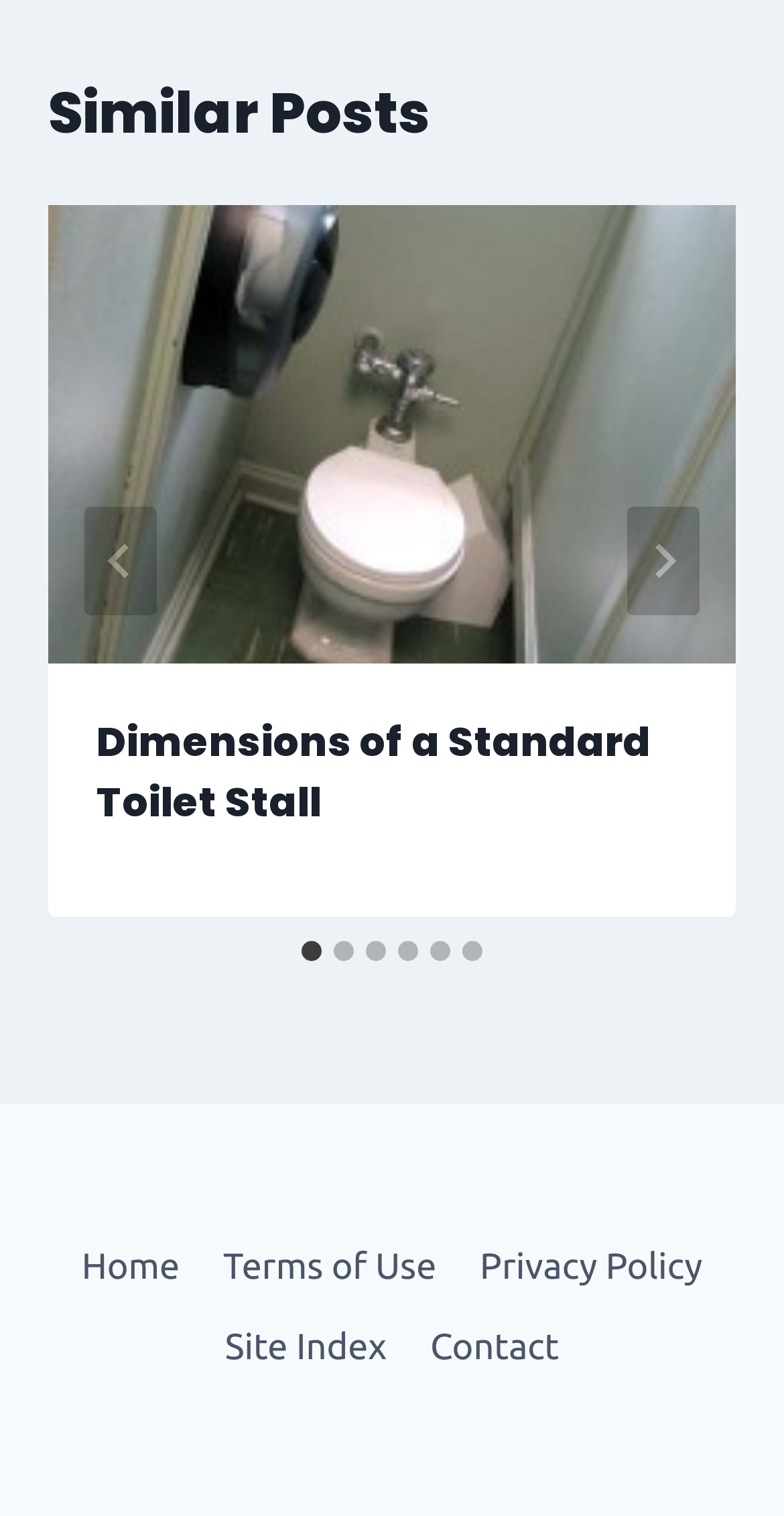What is the title of the first post?
Refer to the image and provide a one-word or short phrase answer.

Dimensions of a Standard Toilet Stall